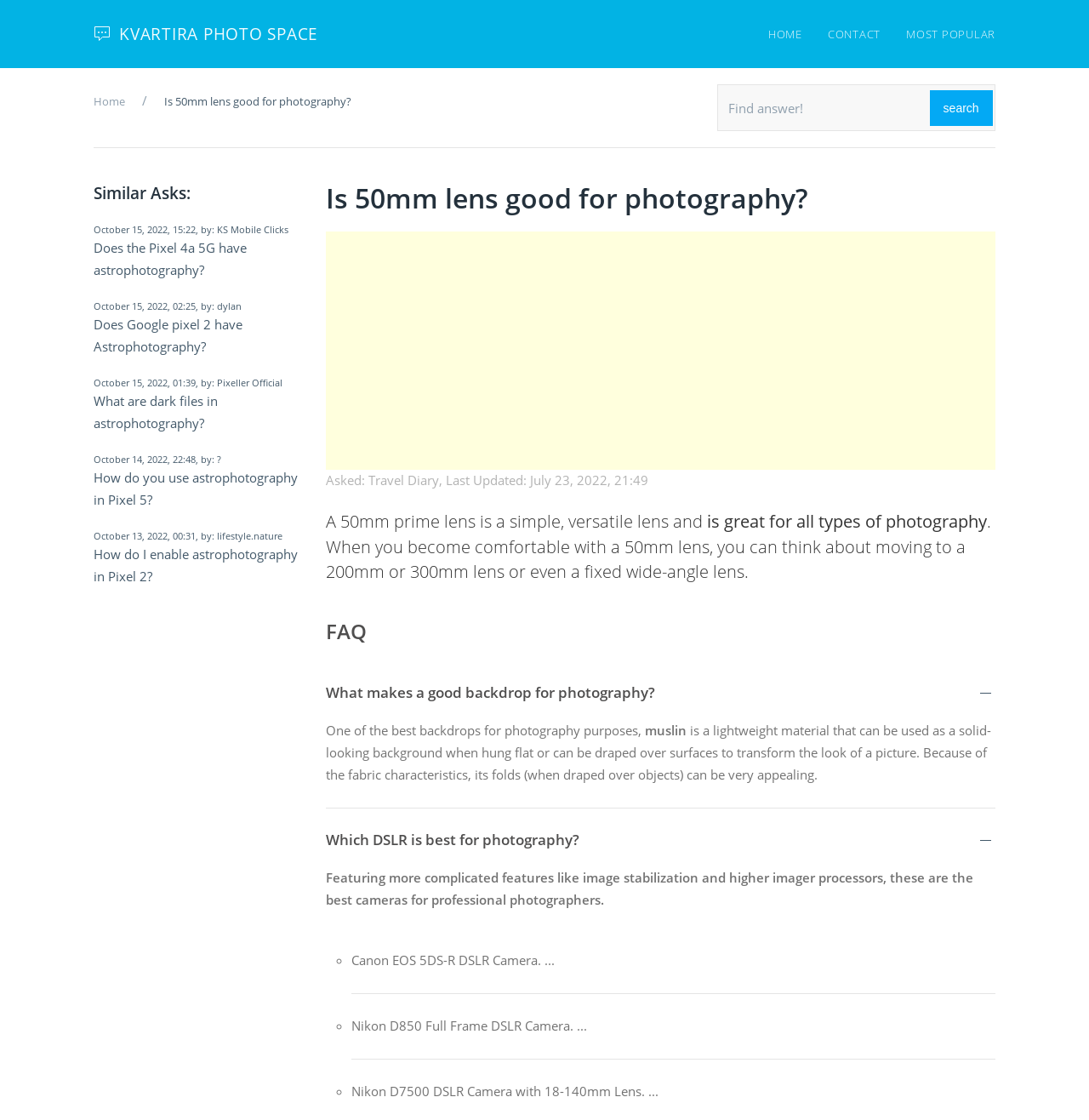Bounding box coordinates must be specified in the format (top-left x, top-left y, bottom-right x, bottom-right y). All values should be floating point numbers between 0 and 1. What are the bounding box coordinates of the UI element described as: Most Popular

[0.82, 0.0, 0.926, 0.061]